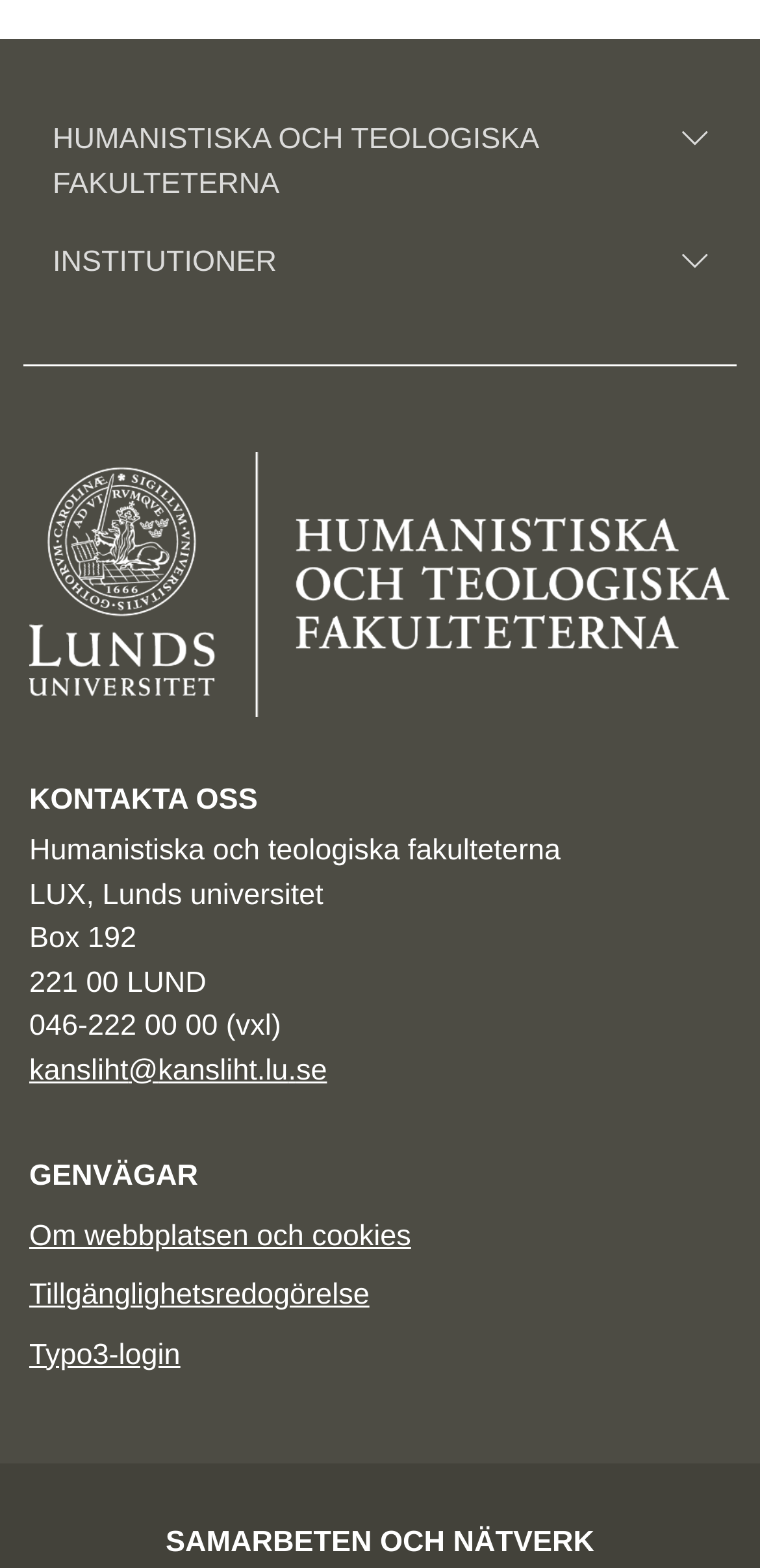Provide a brief response in the form of a single word or phrase:
What is the postal code of the faculty?

221 00